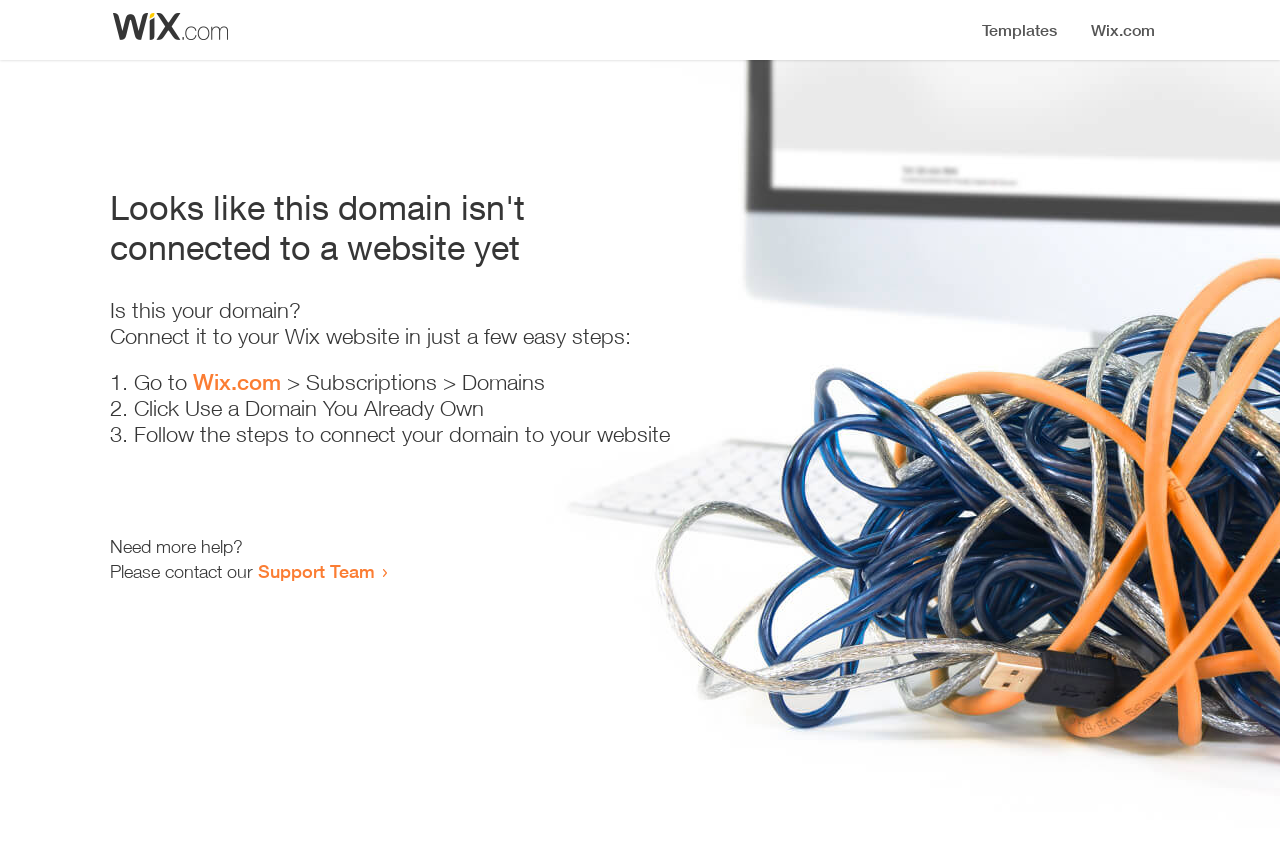Give a one-word or short phrase answer to this question: 
Where should the user go to start the connection process?

Wix.com